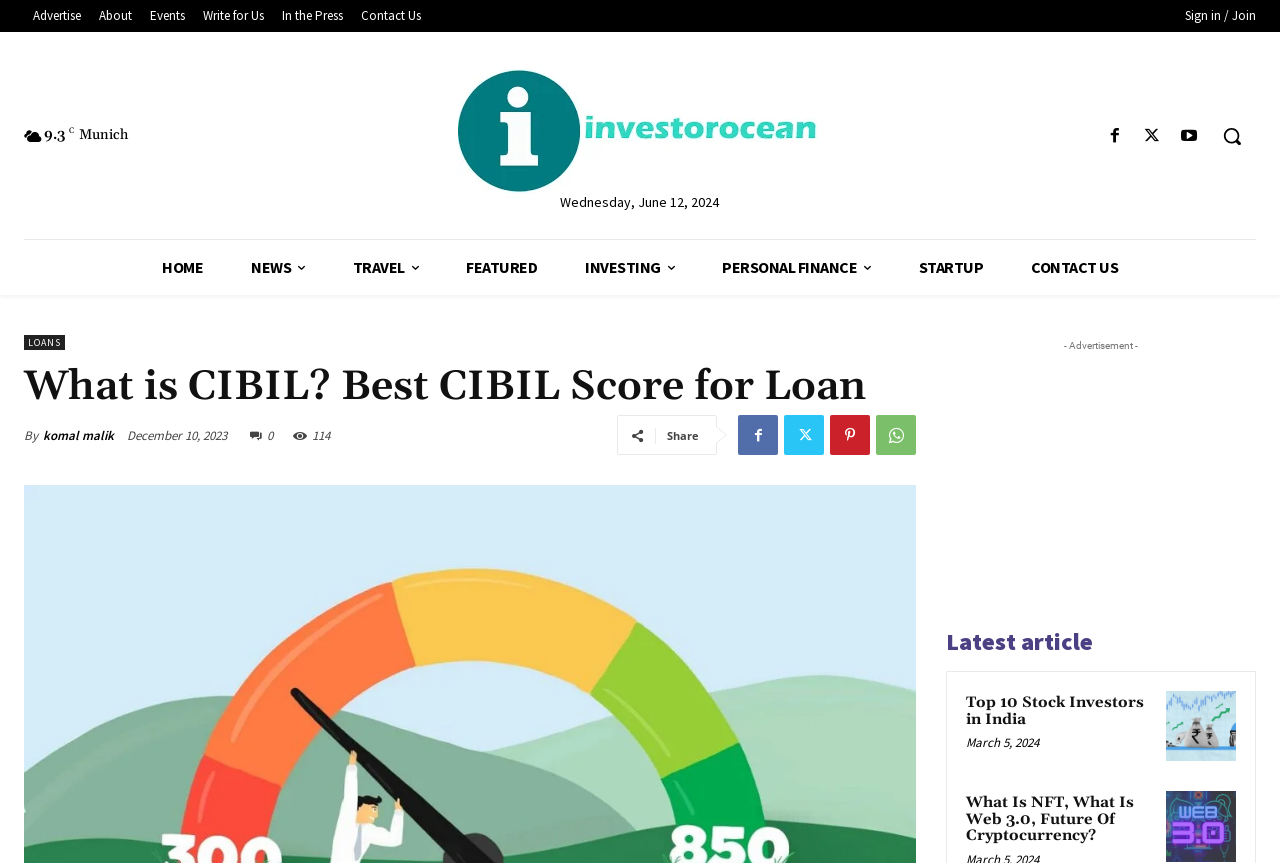Please give a one-word or short phrase response to the following question: 
What is the date shown on the webpage?

Wednesday, June 12, 2024